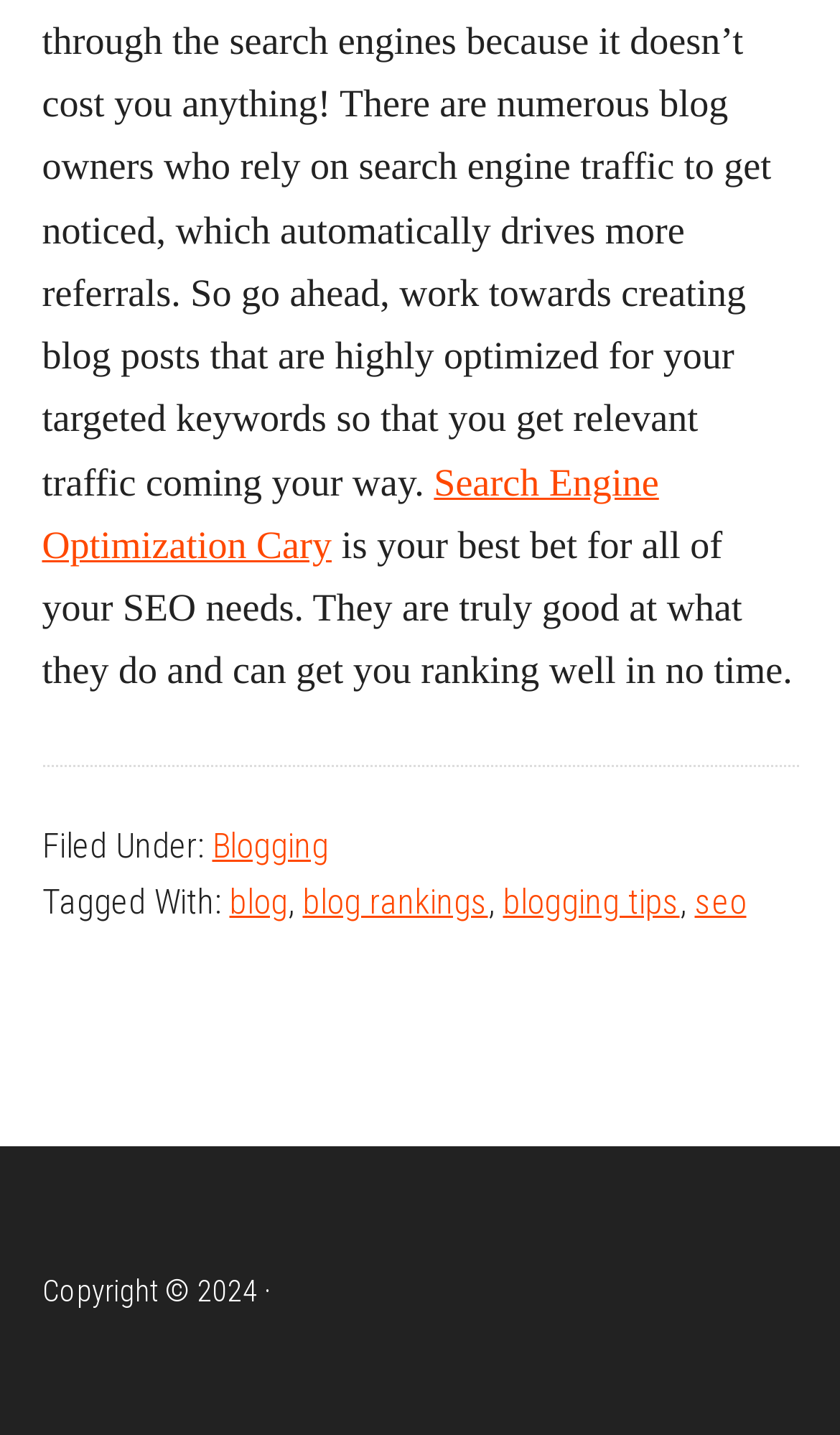Please answer the following question using a single word or phrase: 
What is the purpose of the company?

Ranking well